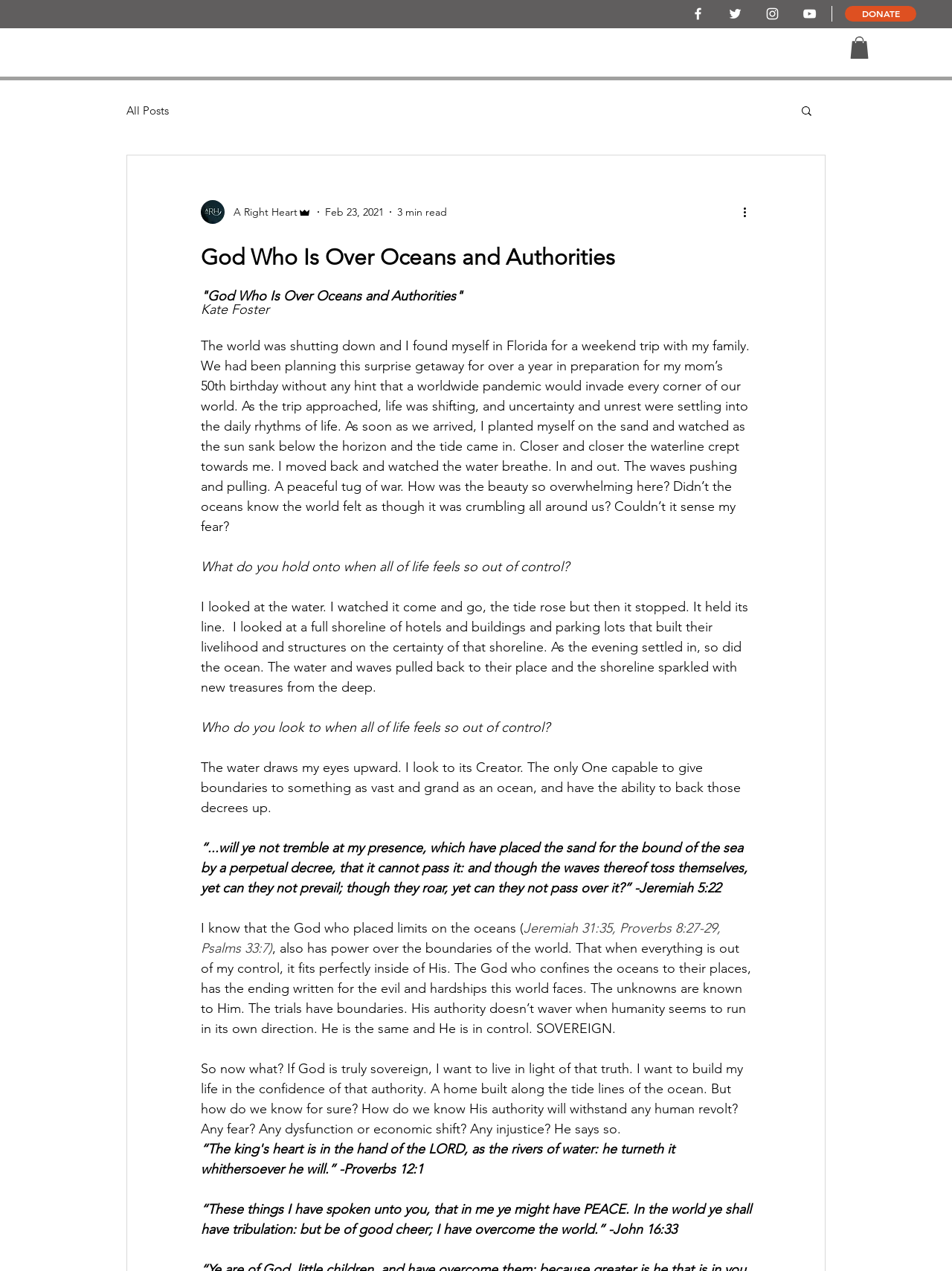From the webpage screenshot, identify the region described by aria-label="White Facebook Icon". Provide the bounding box coordinates as (top-left x, top-left y, bottom-right x, bottom-right y), with each value being a floating point number between 0 and 1.

[0.725, 0.005, 0.741, 0.017]